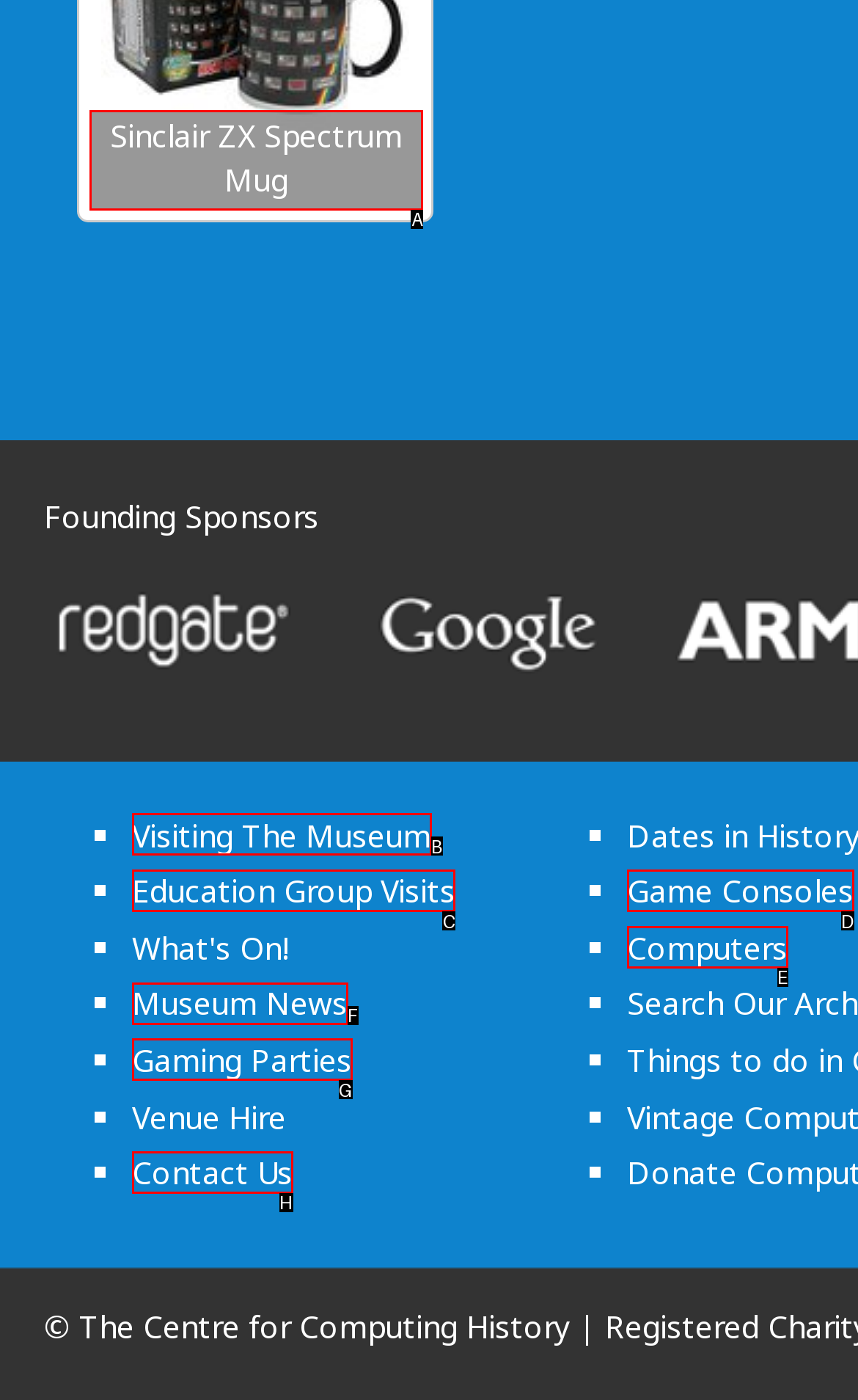Show which HTML element I need to click to perform this task: Visit the Sinclair ZX Spectrum Mug page Answer with the letter of the correct choice.

A